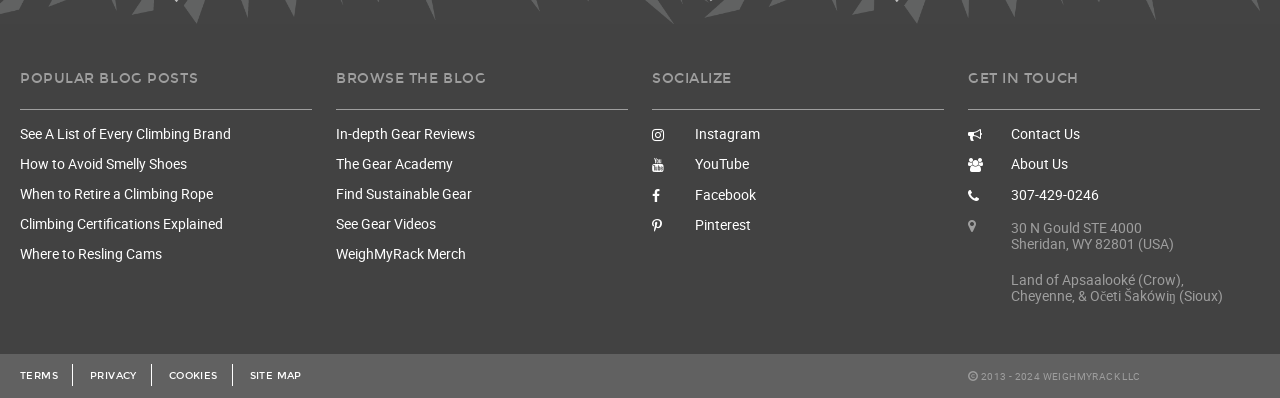Given the description "How to Avoid Smelly Shoes", provide the bounding box coordinates of the corresponding UI element.

[0.016, 0.373, 0.244, 0.449]